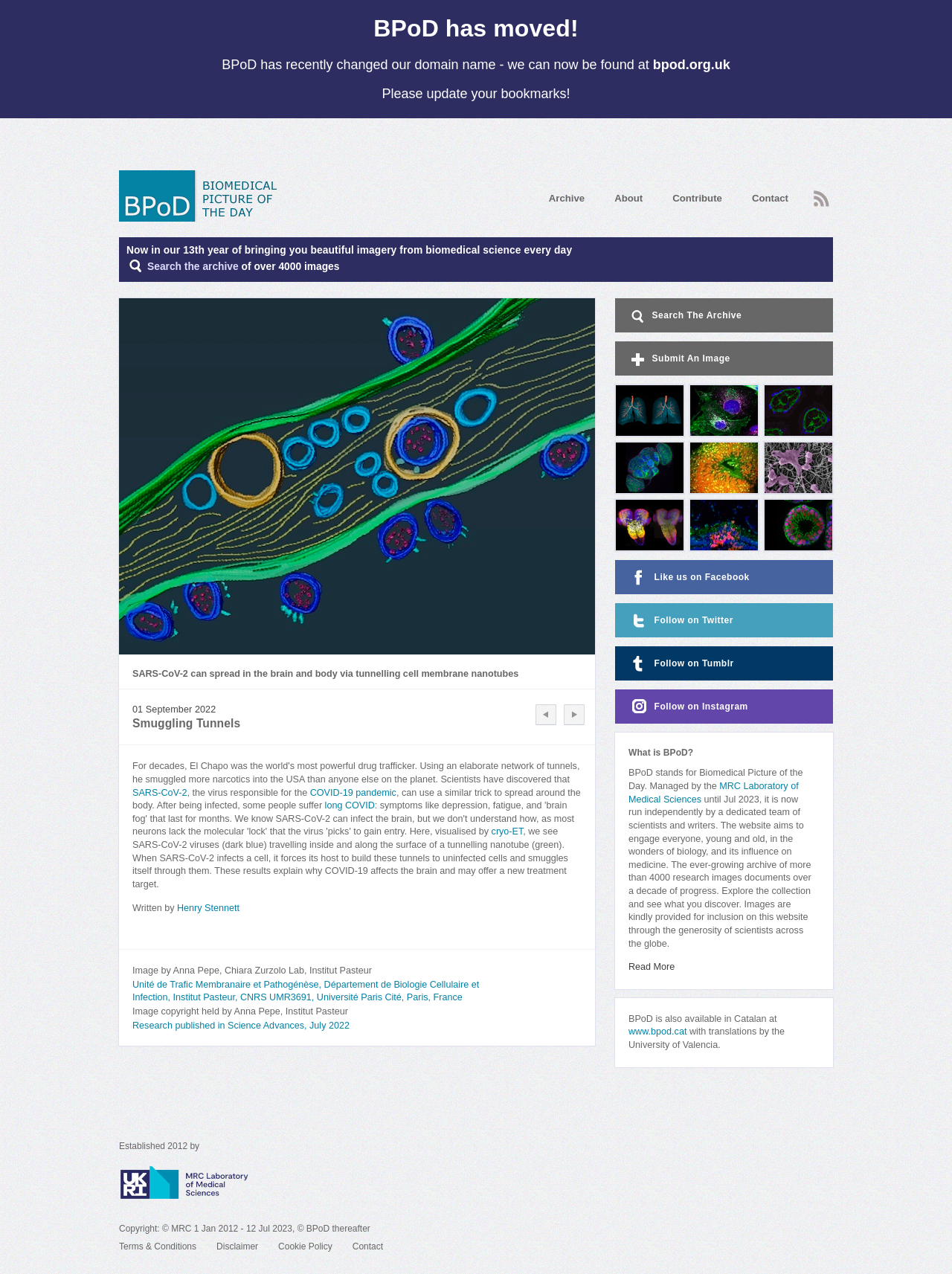Please find the bounding box coordinates of the clickable region needed to complete the following instruction: "Contact the team". The bounding box coordinates must consist of four float numbers between 0 and 1, i.e., [left, top, right, bottom].

[0.79, 0.151, 0.828, 0.16]